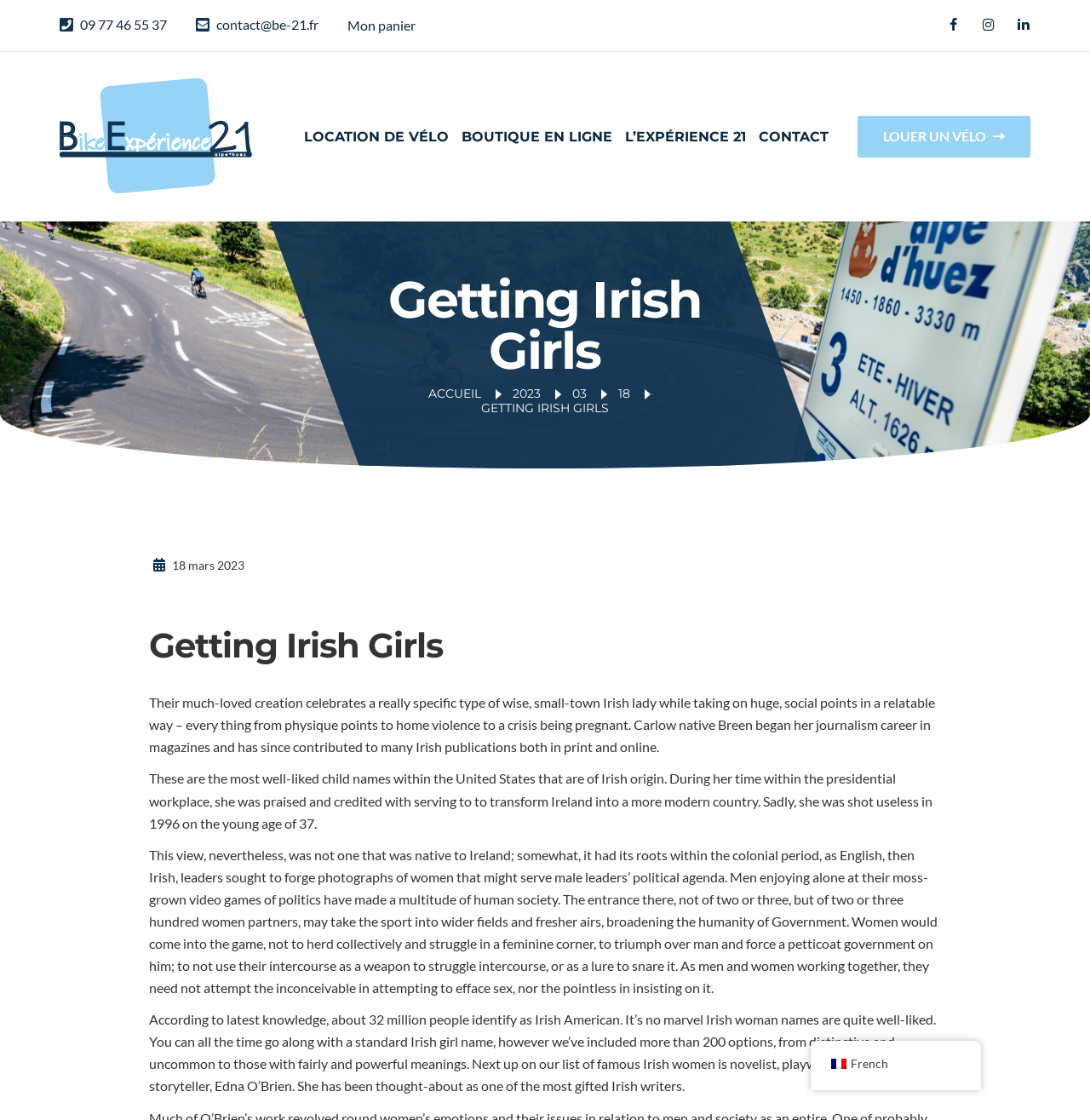Find the UI element described as: "Mon panier" and predict its bounding box coordinates. Ensure the coordinates are four float numbers between 0 and 1, [left, top, right, bottom].

[0.319, 0.015, 0.381, 0.03]